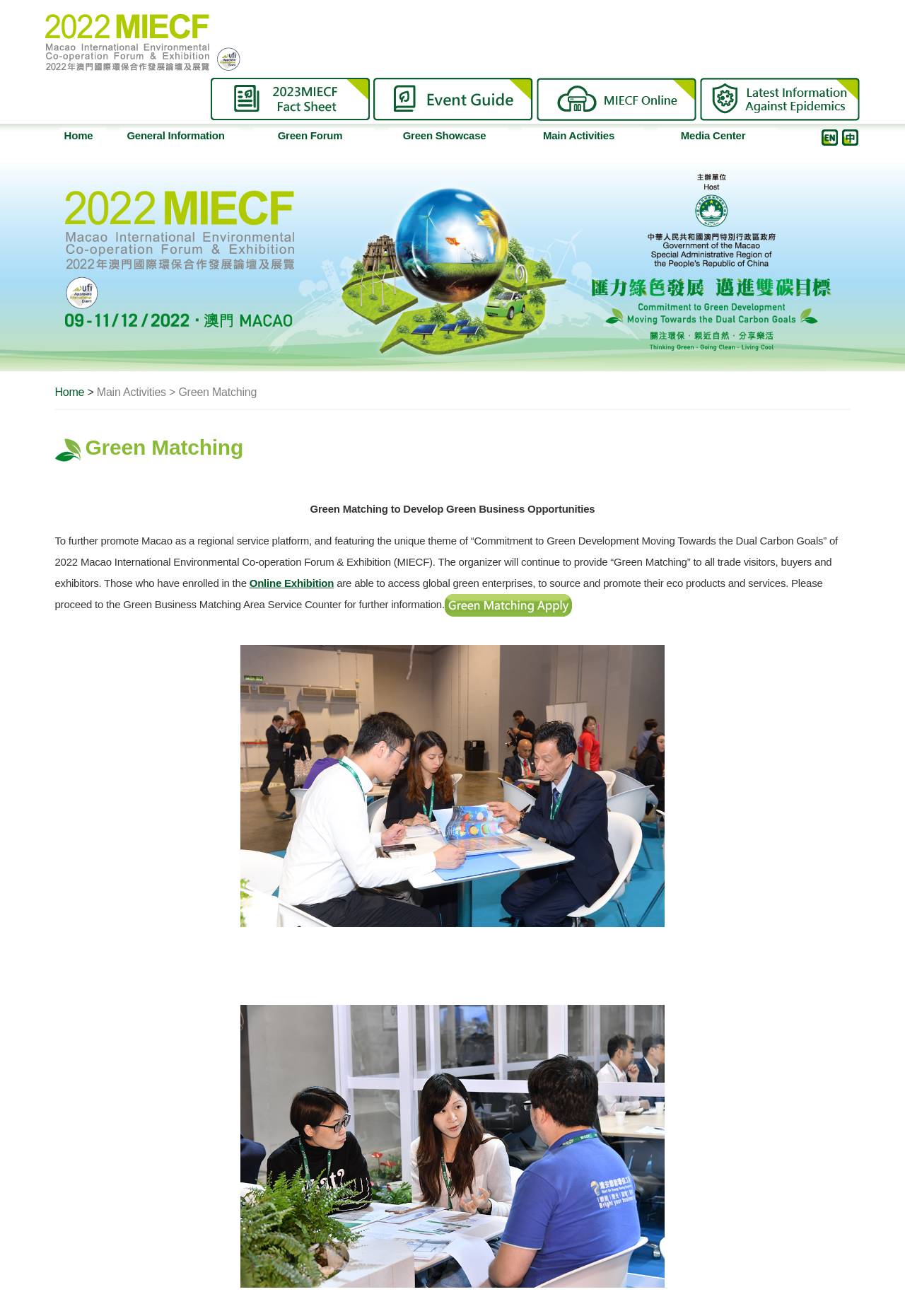Find the coordinates for the bounding box of the element with this description: "Home".

[0.066, 0.097, 0.116, 0.112]